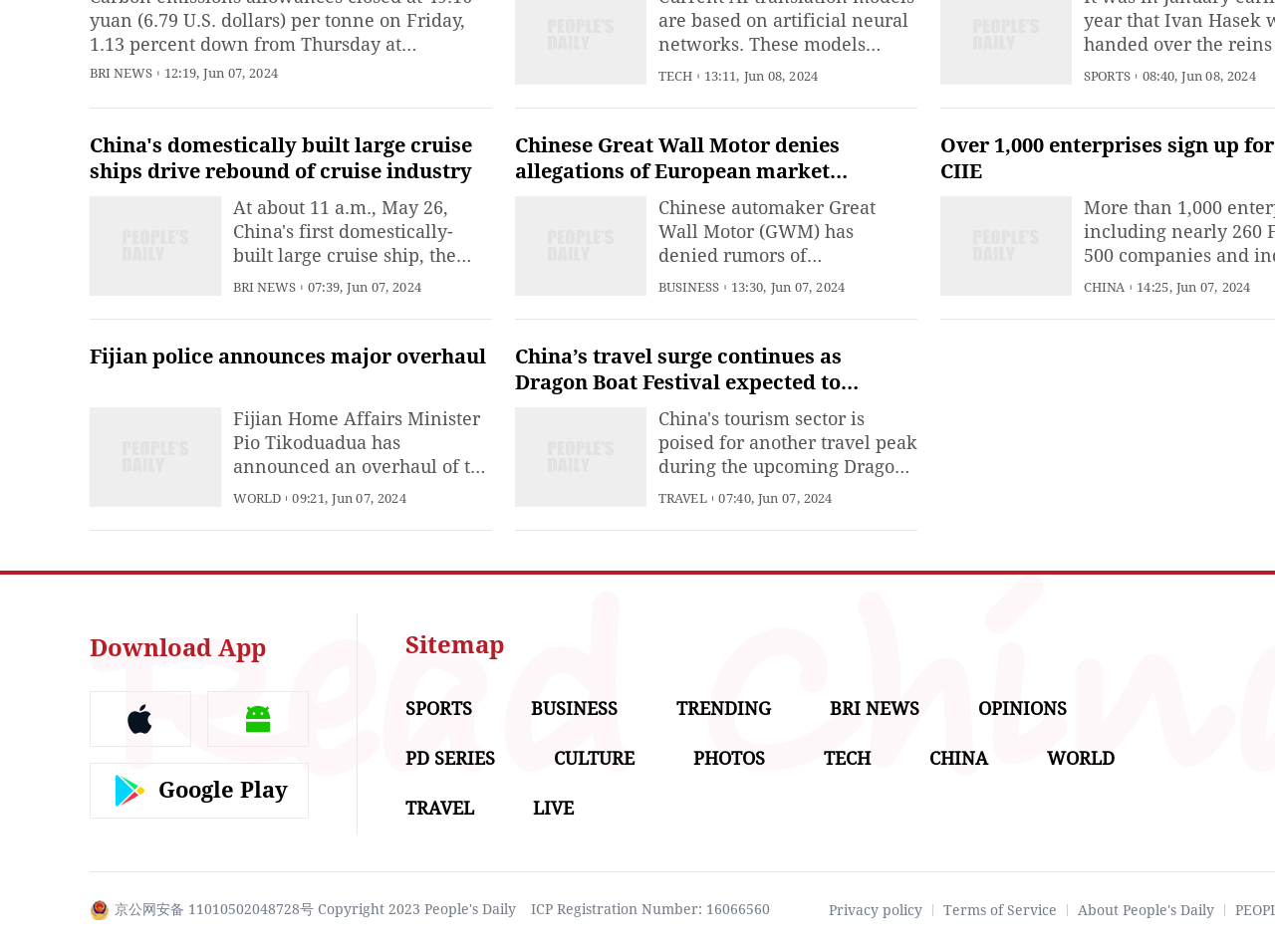Locate the bounding box coordinates of the item that should be clicked to fulfill the instruction: "Check China news".

[0.729, 0.786, 0.775, 0.808]